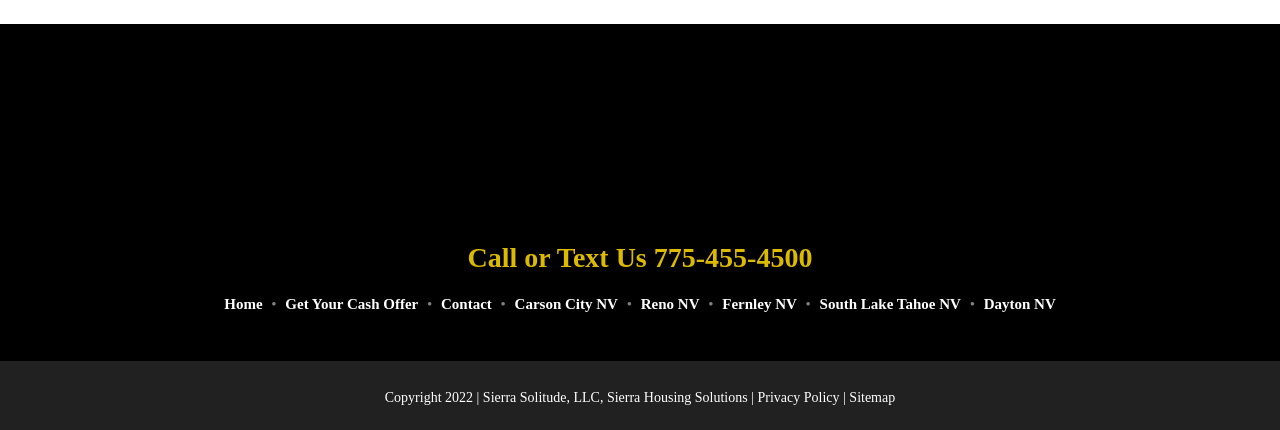What is the copyright year?
Look at the screenshot and respond with one word or a short phrase.

2022